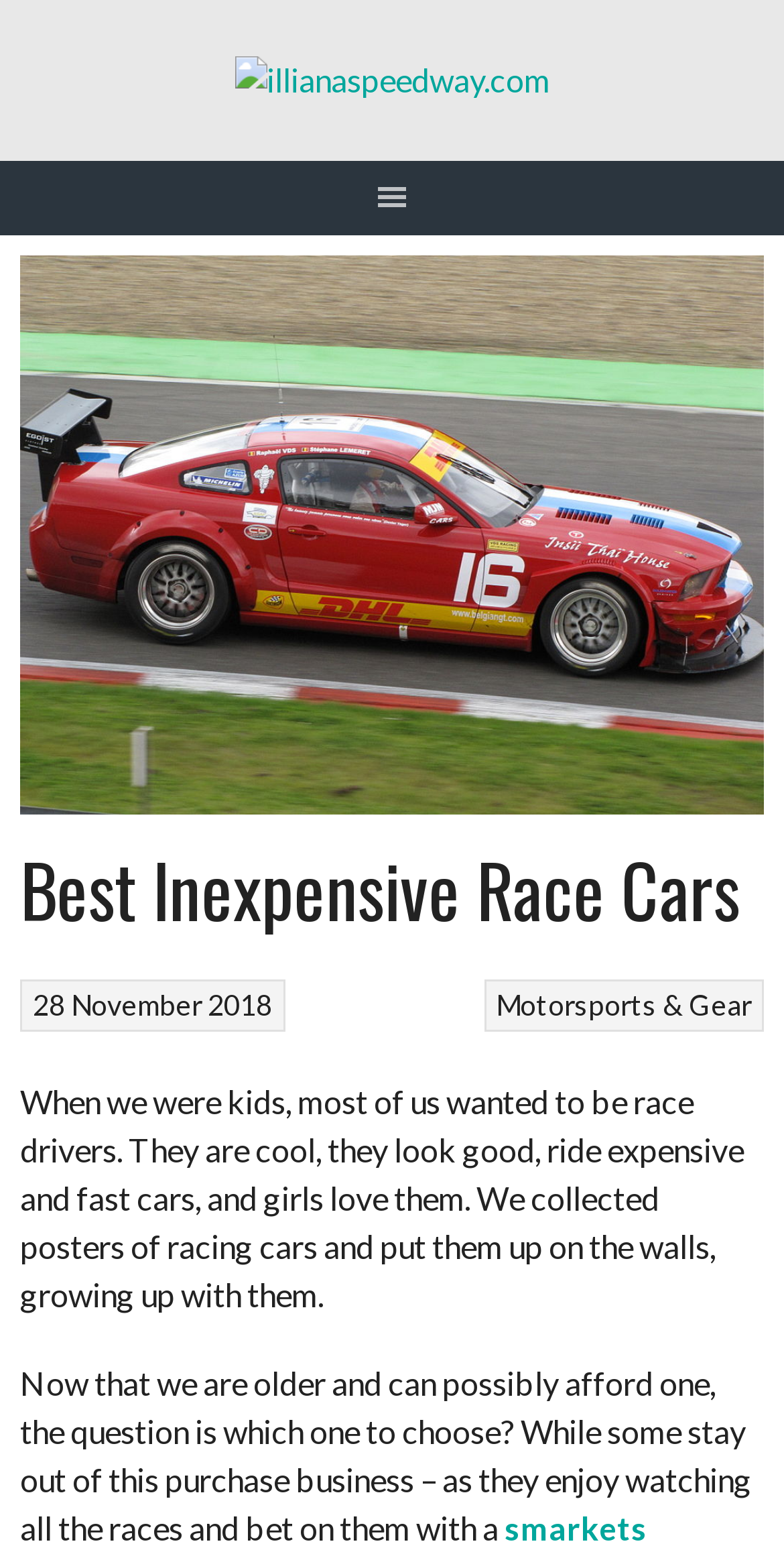What is the topic of the article?
From the image, provide a succinct answer in one word or a short phrase.

Race Cars